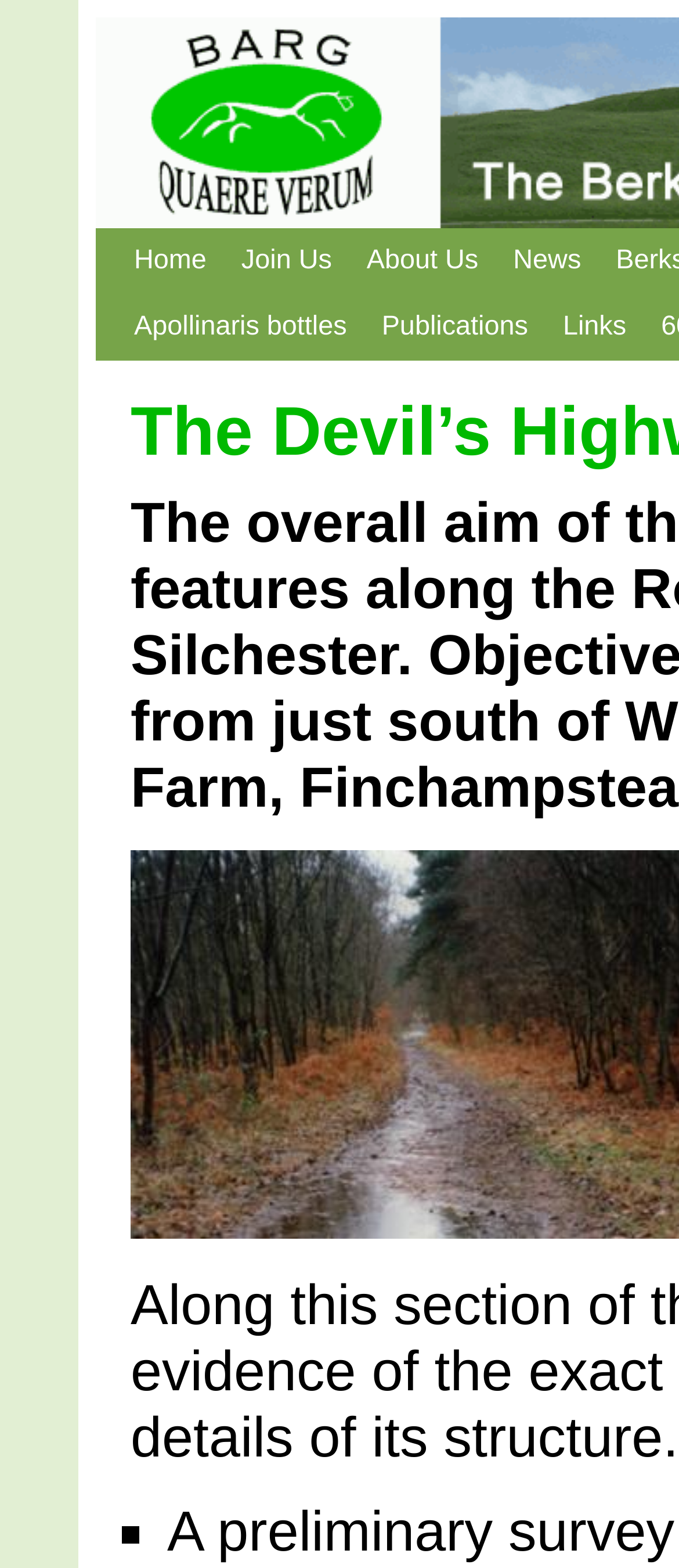Answer in one word or a short phrase: 
Is there a list marker on the webpage?

Yes